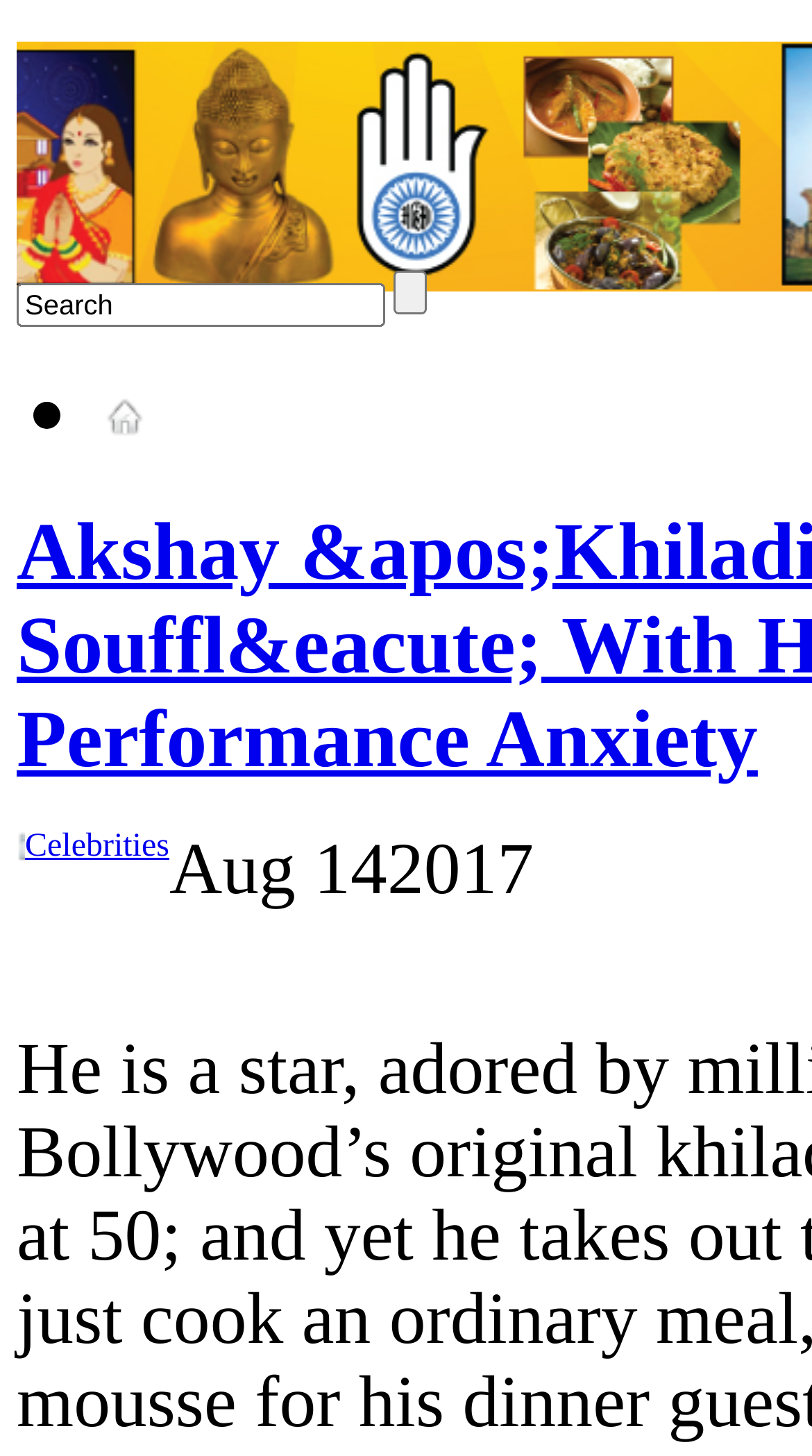Refer to the image and provide an in-depth answer to the question: 
Is the search box required?

I found a textbox element with the attribute 'required' set to 'False', indicating that the search box is not required.